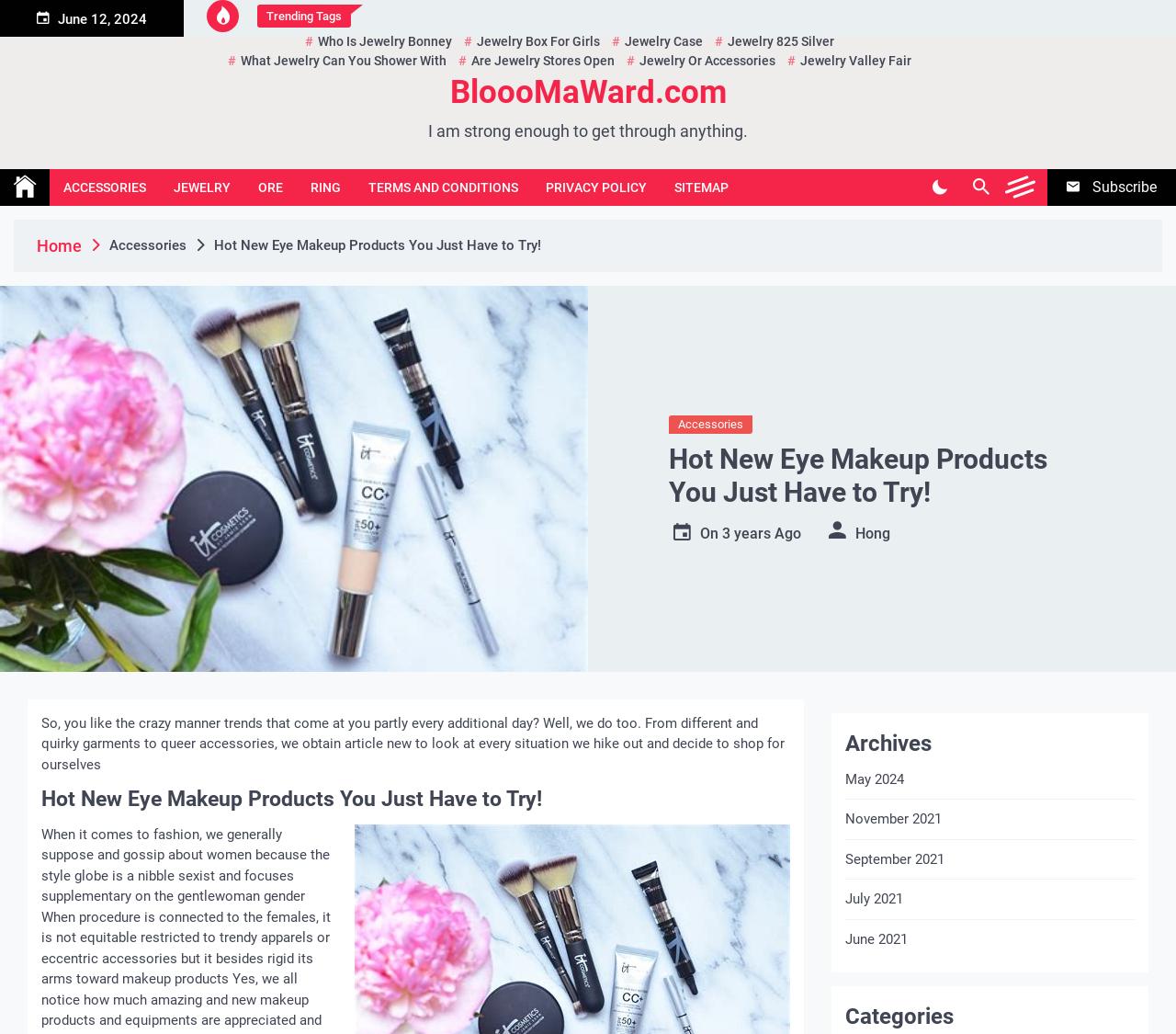Please locate and retrieve the main header text of the webpage.

Hot New Eye Makeup Products You Just Have to Try!